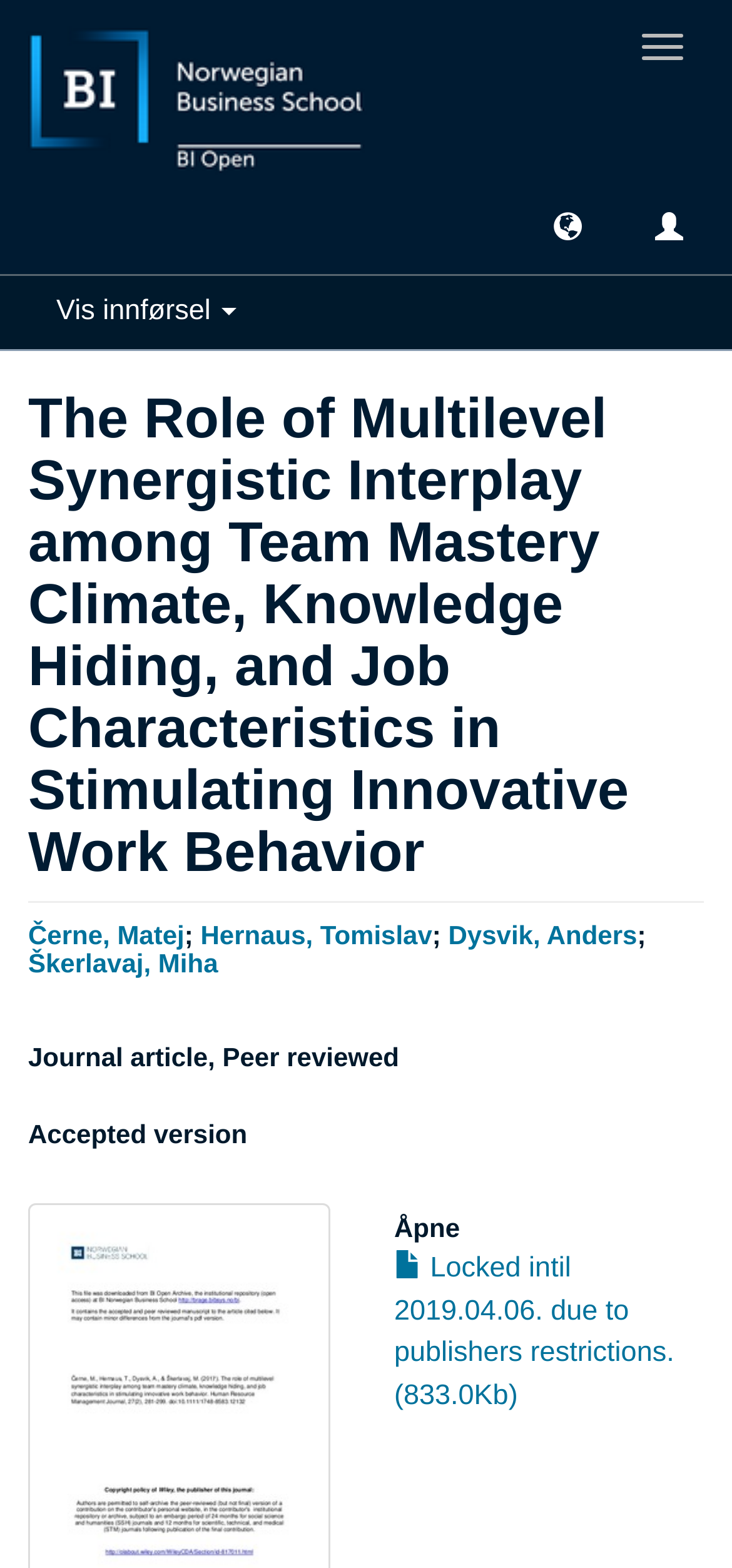What is the file size of the publication?
Please provide a single word or phrase answer based on the image.

833.0Kb